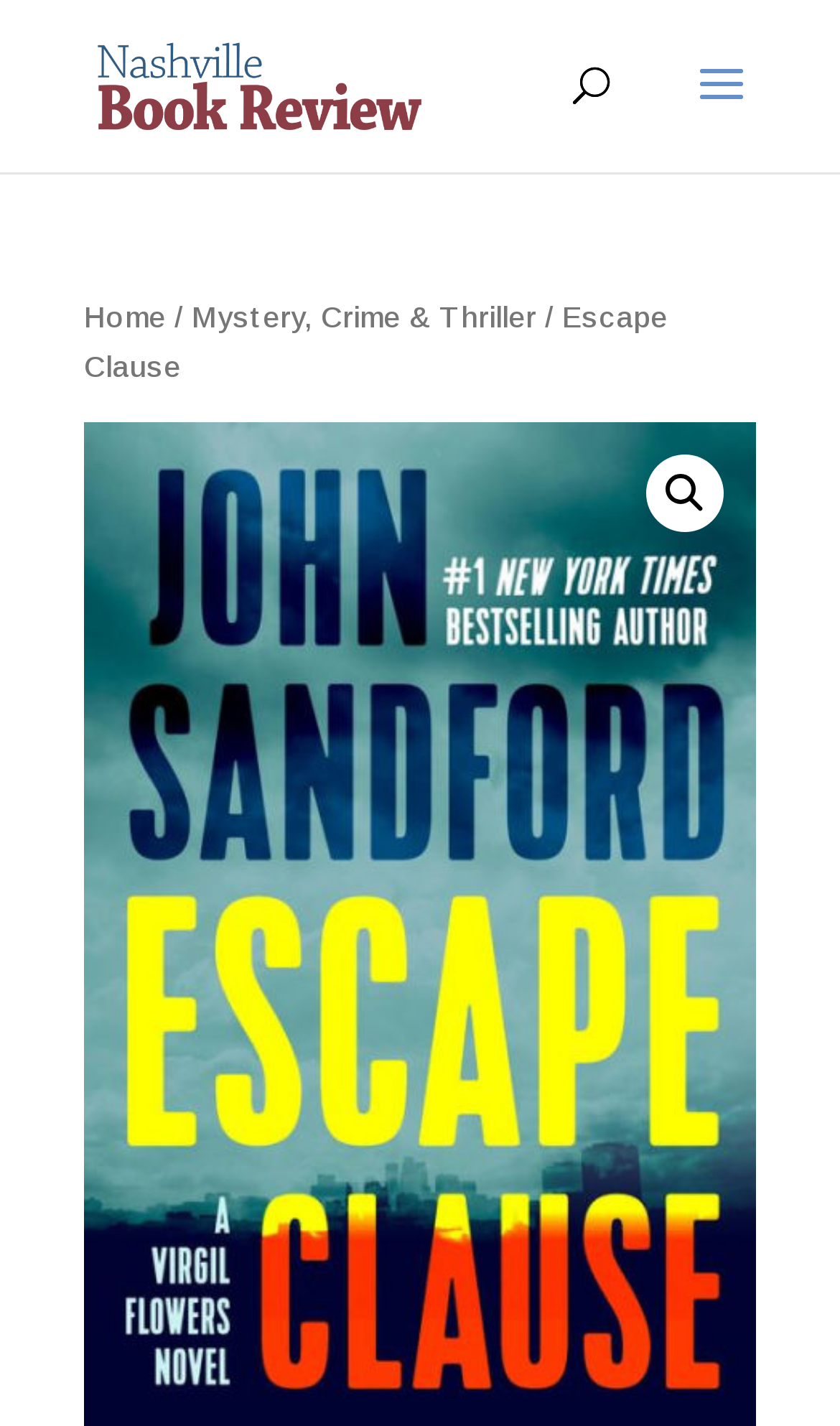Please find the bounding box coordinates (top-left x, top-left y, bottom-right x, bottom-right y) in the screenshot for the UI element described as follows: alt="Nashville Book Review"

[0.11, 0.045, 0.51, 0.071]